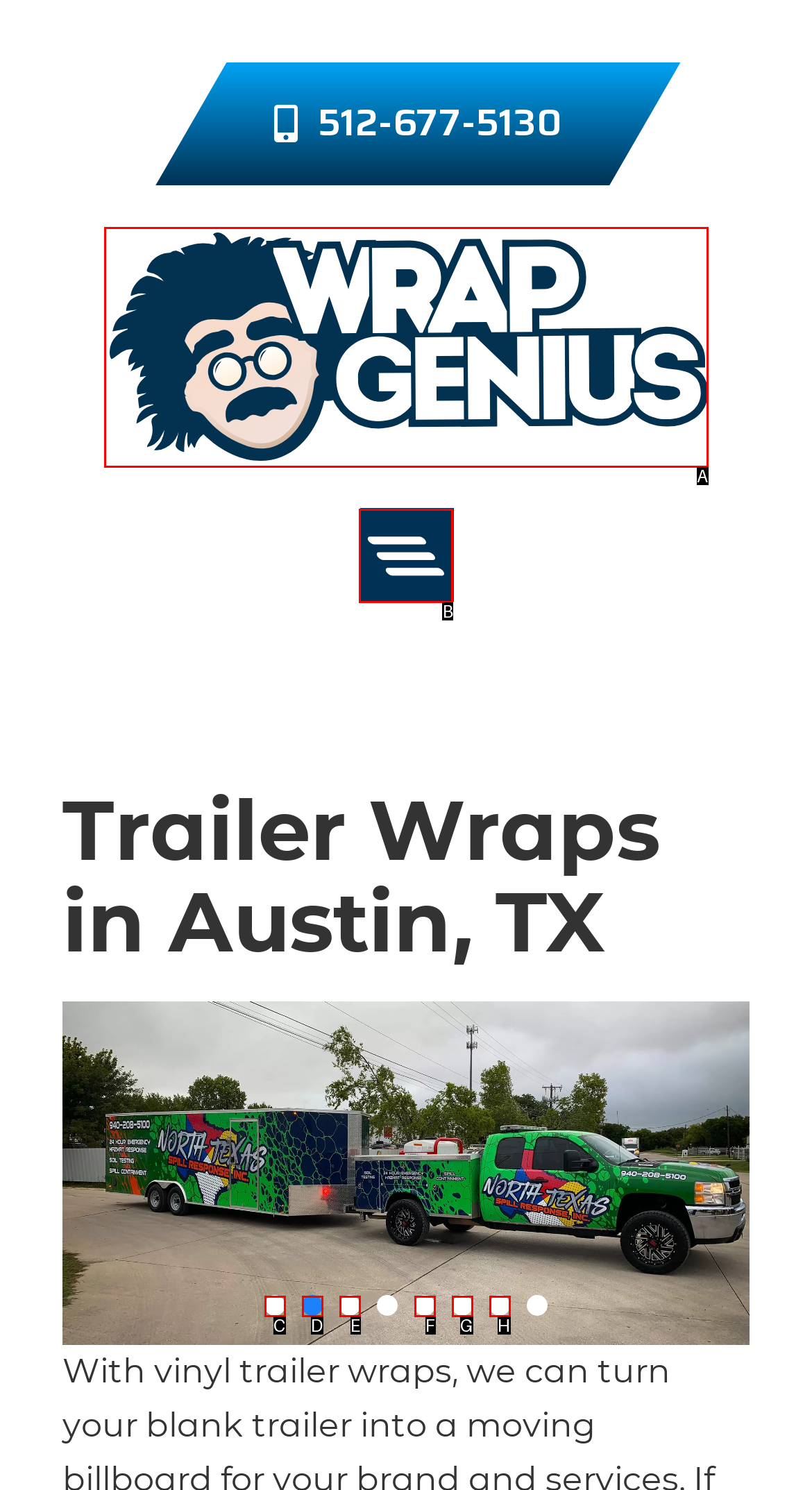Choose the letter of the UI element that aligns with the following description: aria-label="North Texas Spill Response"
State your answer as the letter from the listed options.

D